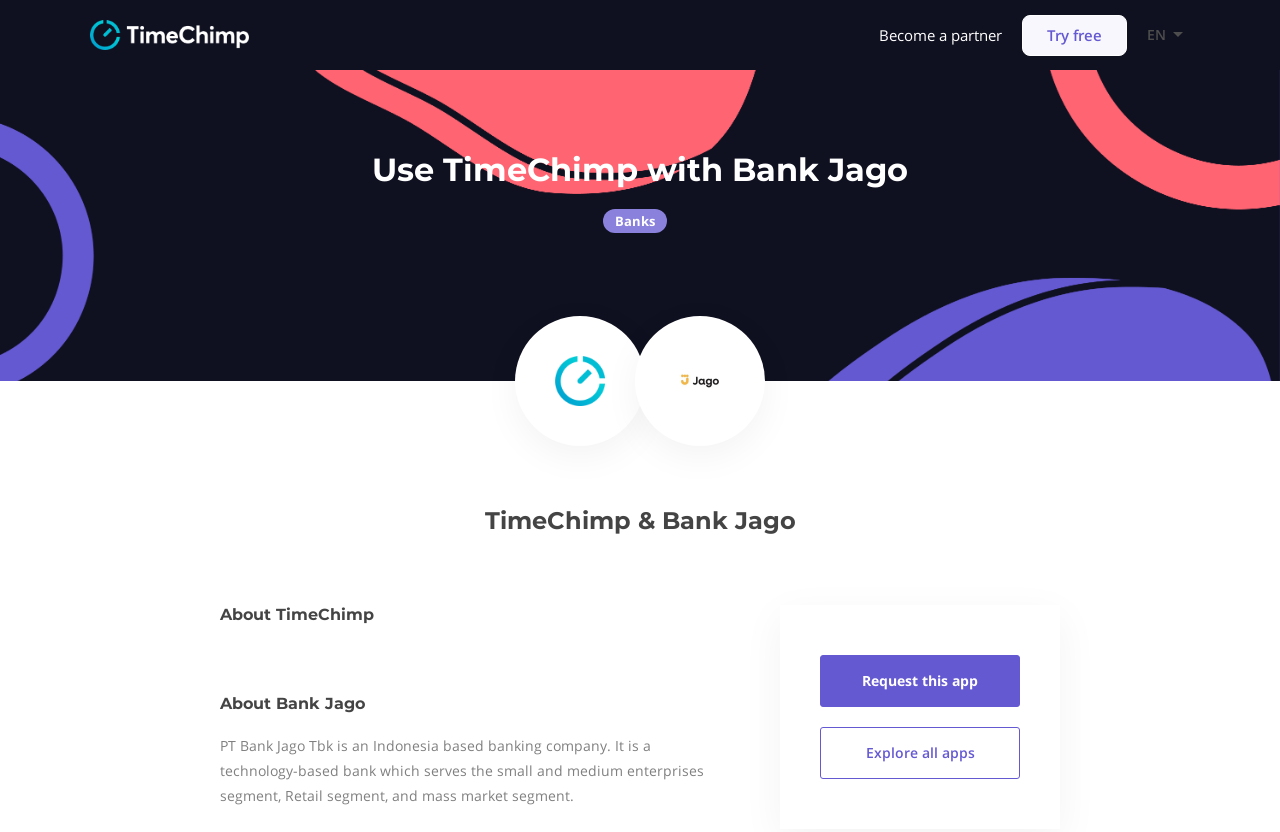Answer the question with a single word or phrase: 
What is the purpose of the 'Request this app' button?

To request an app